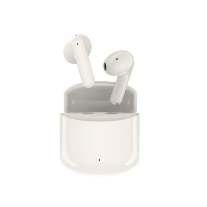What is the purpose of the charging case?
Please provide a detailed and thorough answer to the question.

The caption shows the earbuds resting inside the charging case, which implies that the case is used to recharge the earbuds, making them ready for use on the go.